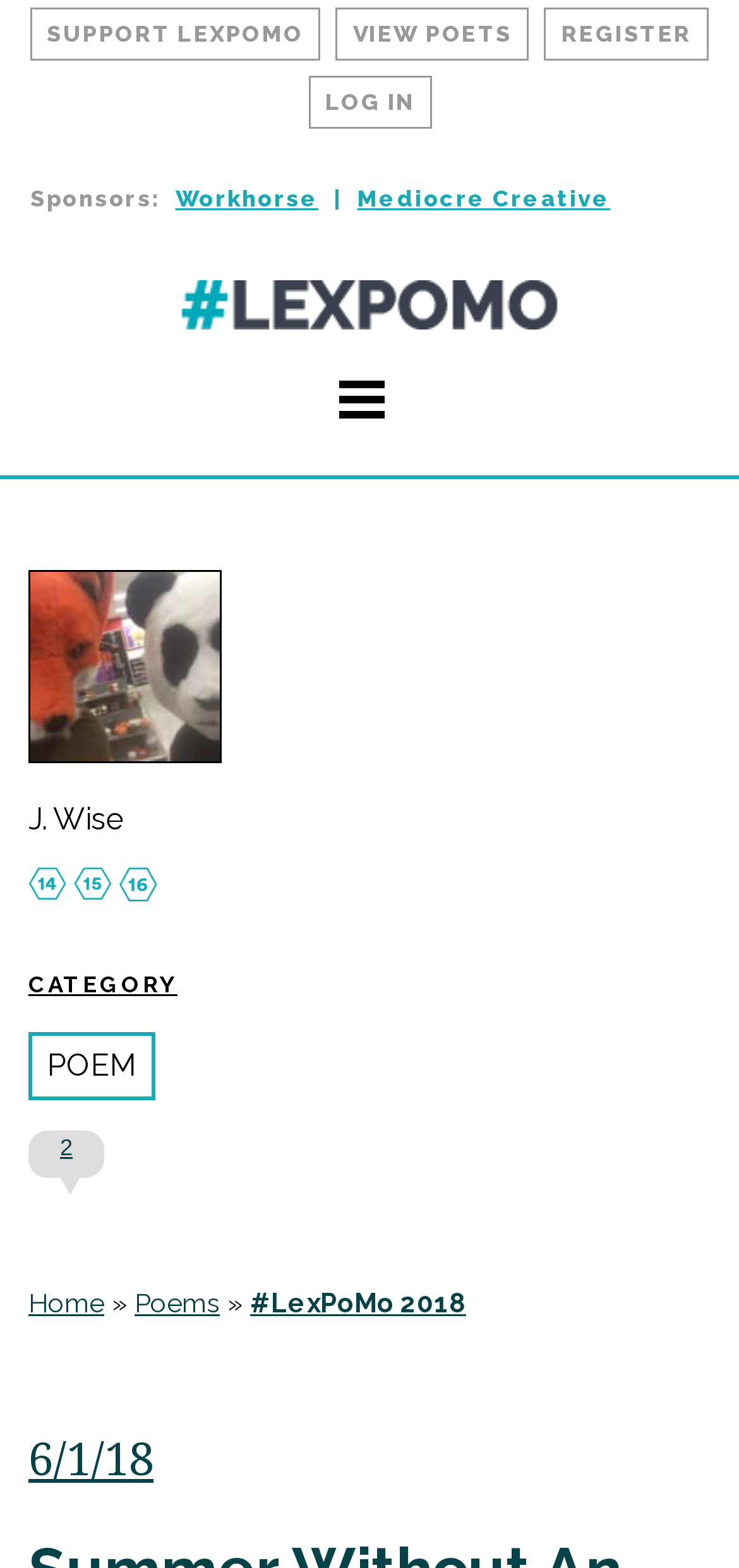Provide the bounding box coordinates of the HTML element this sentence describes: "6/1/18".

[0.038, 0.909, 0.208, 0.949]